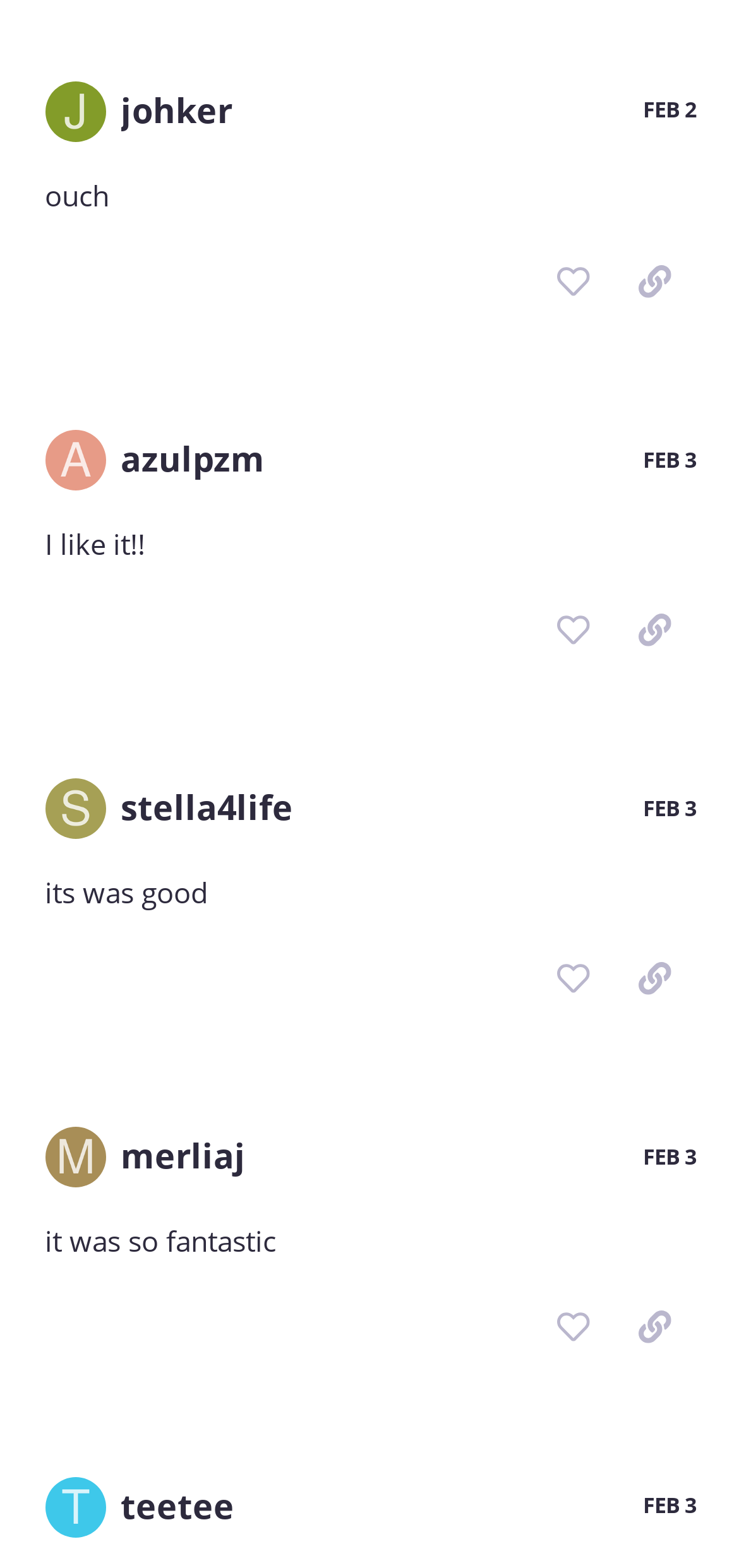Give a concise answer using only one word or phrase for this question:
How many posts are on this page?

5